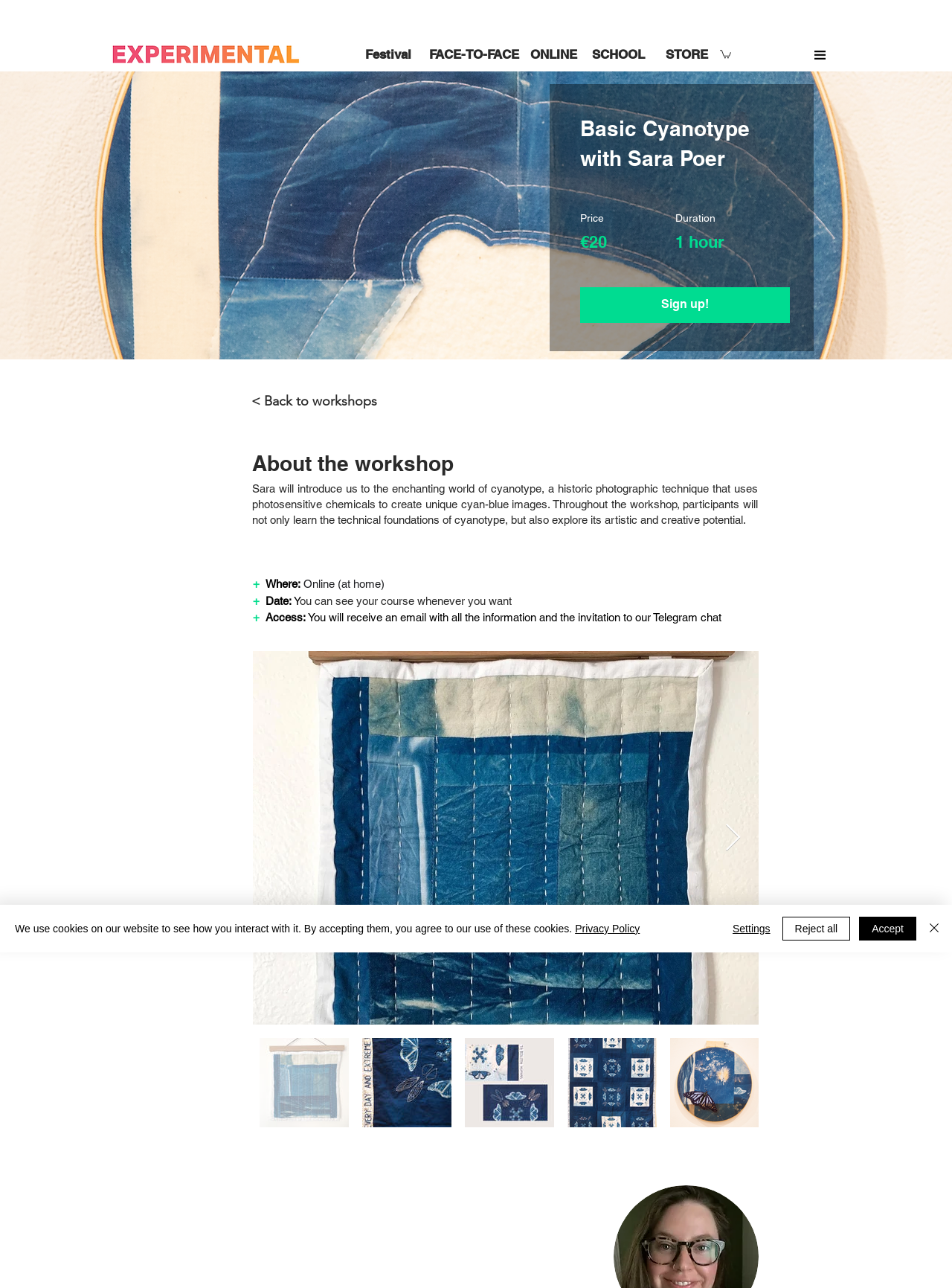From the details in the image, provide a thorough response to the question: How long does the workshop last?

I found the answer by looking at the StaticText element with the text 'Duration' and its corresponding value '1 hour'.